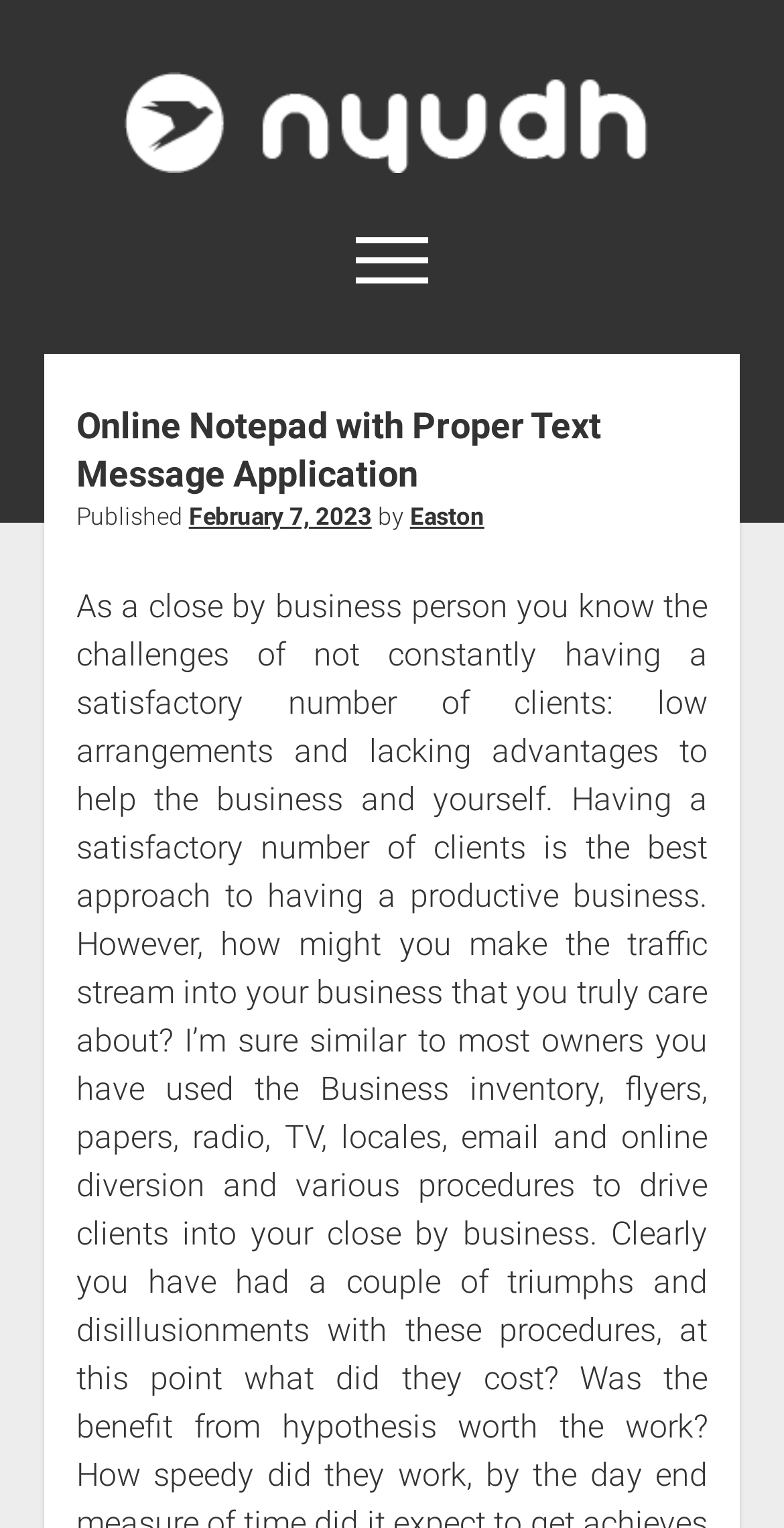Refer to the element description February 7, 2023 and identify the corresponding bounding box in the screenshot. Format the coordinates as (top-left x, top-left y, bottom-right x, bottom-right y) with values in the range of 0 to 1.

[0.241, 0.329, 0.474, 0.347]